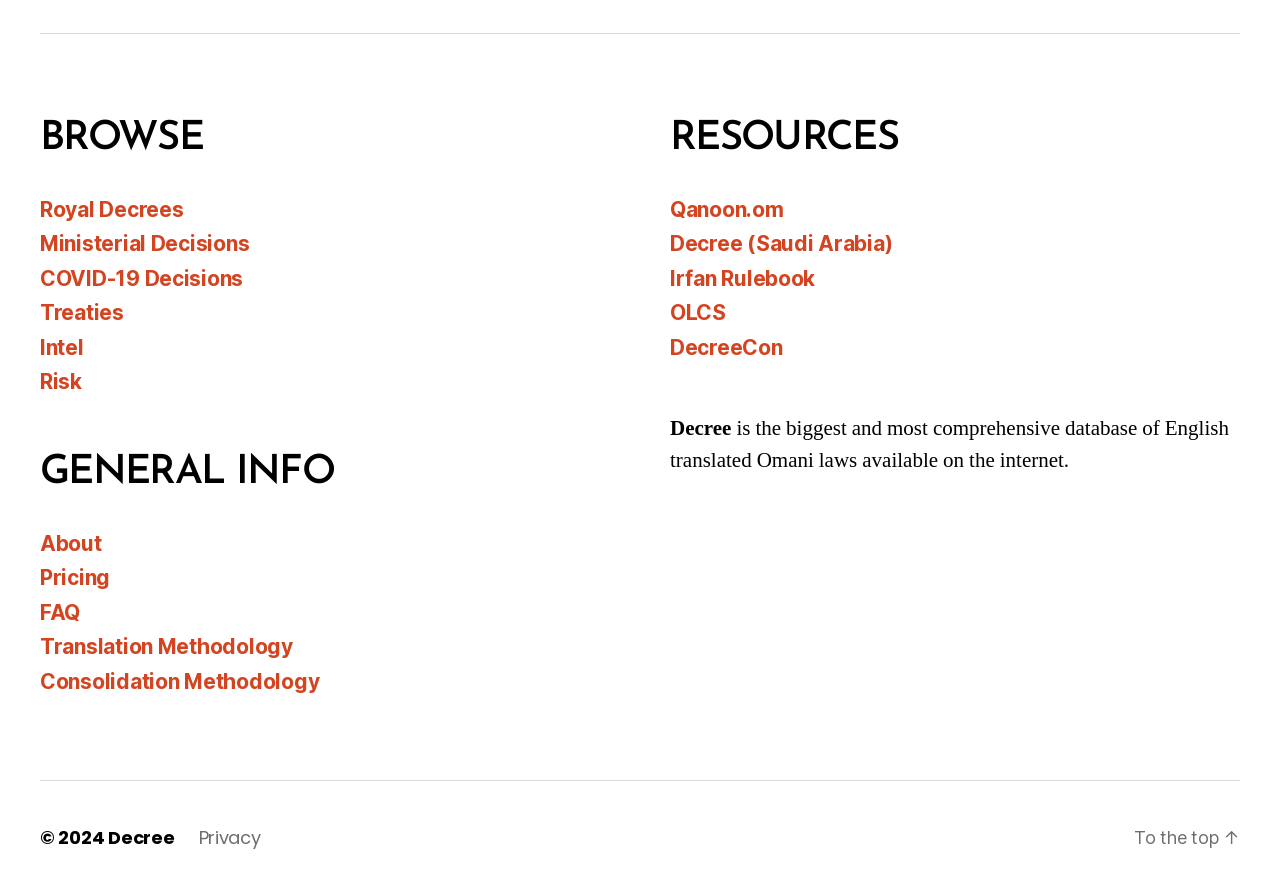Please locate the bounding box coordinates of the element's region that needs to be clicked to follow the instruction: "Go to the top of the page". The bounding box coordinates should be provided as four float numbers between 0 and 1, i.e., [left, top, right, bottom].

[0.886, 0.949, 0.969, 0.972]